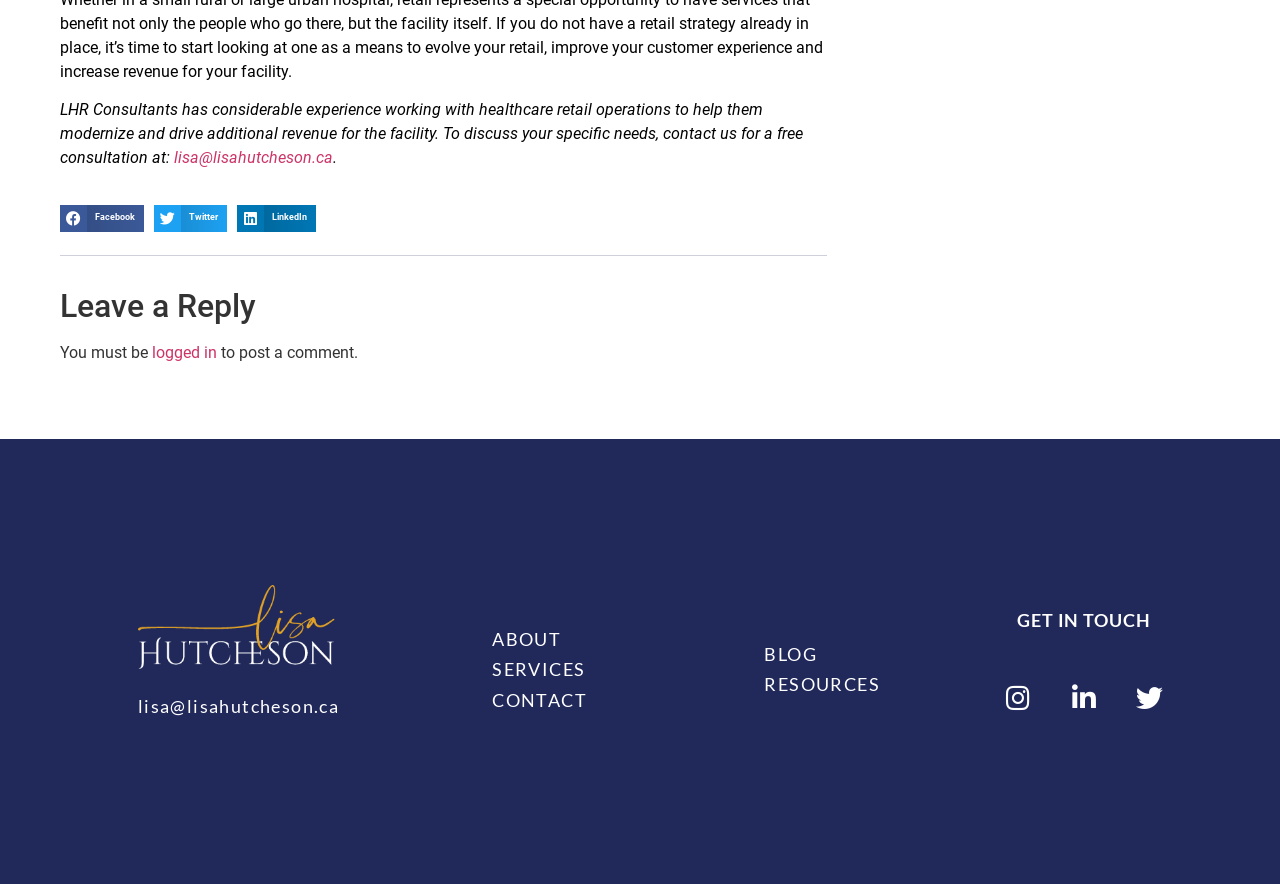Please provide a detailed answer to the question below based on the screenshot: 
How many main navigation links are there?

There are five main navigation links, namely ABOUT, SERVICES, CONTACT, BLOG, and RESOURCES, which can be accessed from the links with IDs 228, 229, 230, 232, and 233, respectively.